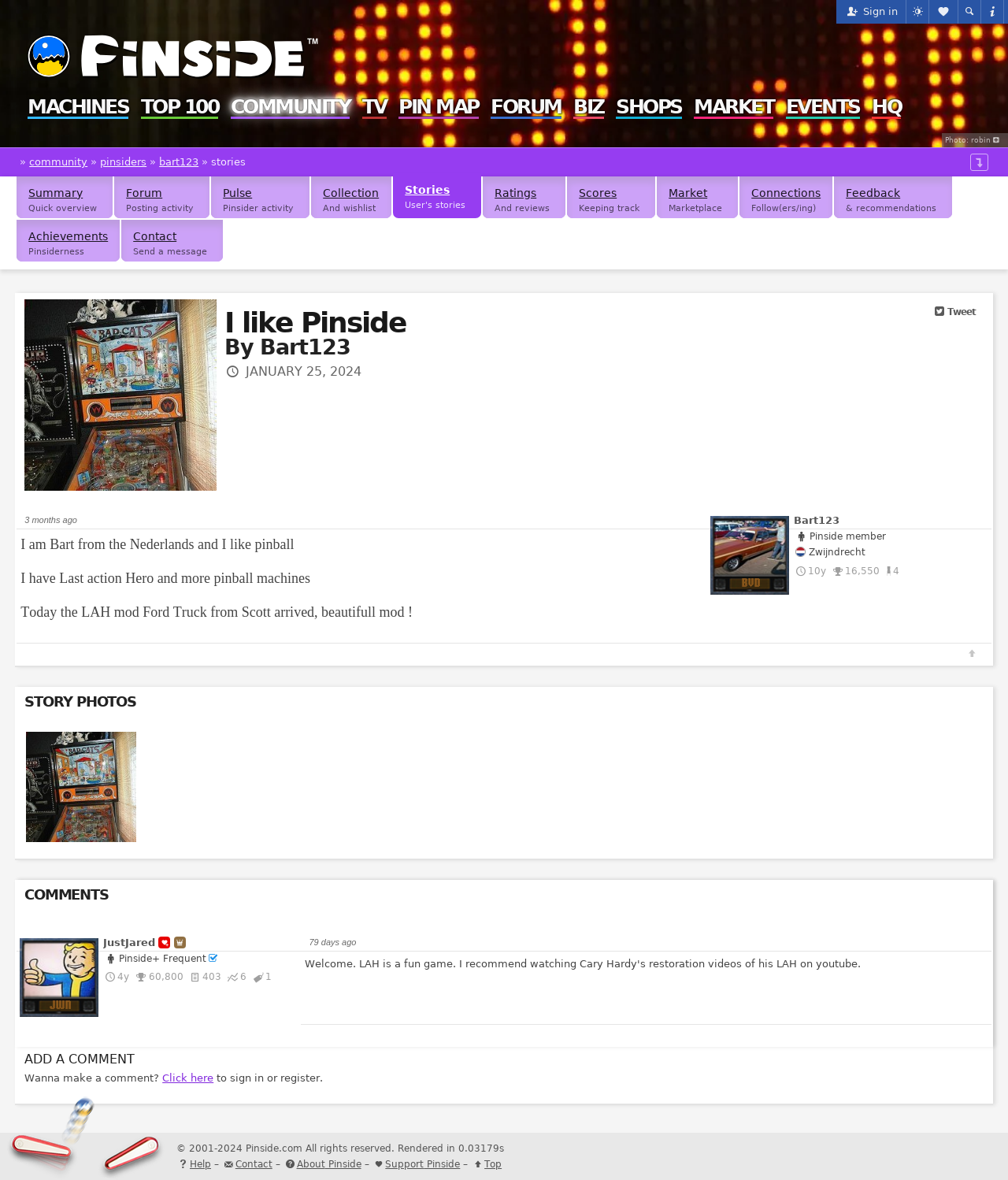Based on the description "Tweet", find the bounding box of the specified UI element.

[0.922, 0.257, 0.976, 0.272]